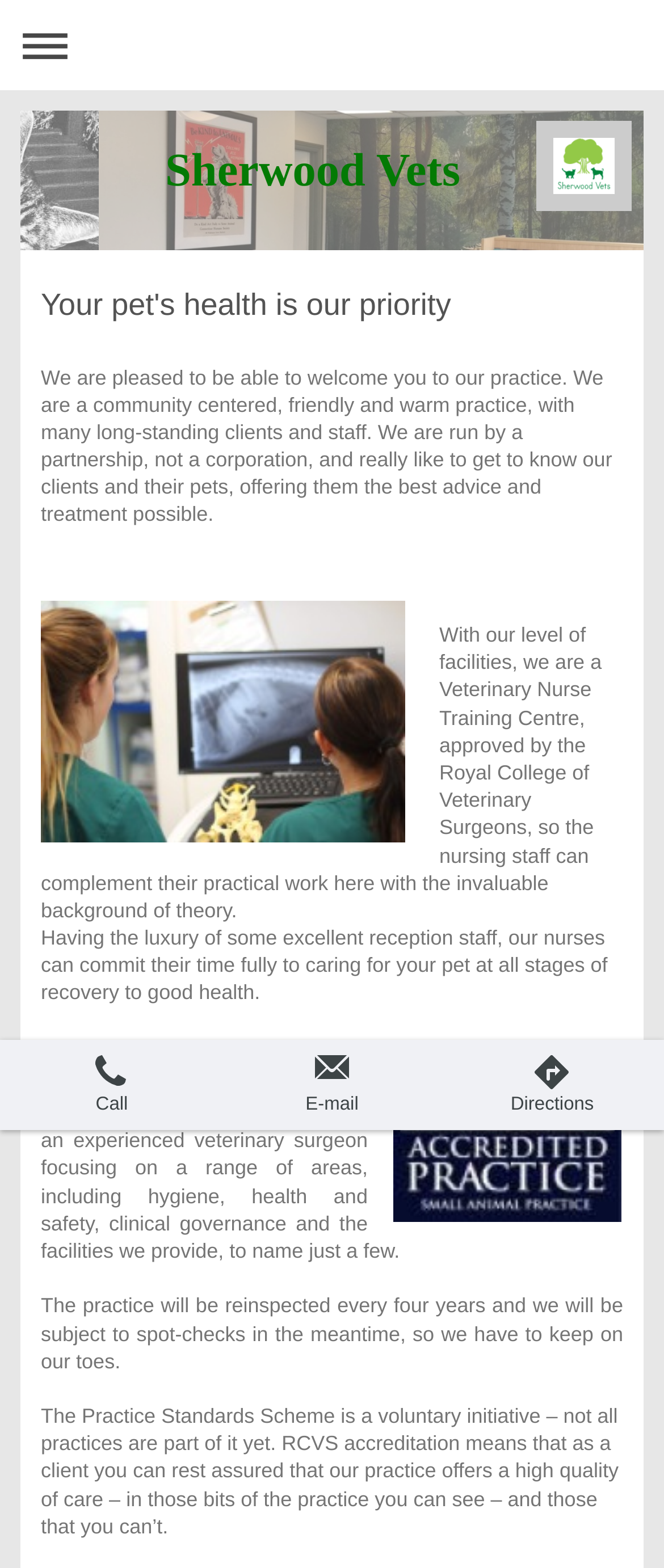Predict the bounding box for the UI component with the following description: "name="s" placeholder="Search for:"".

None